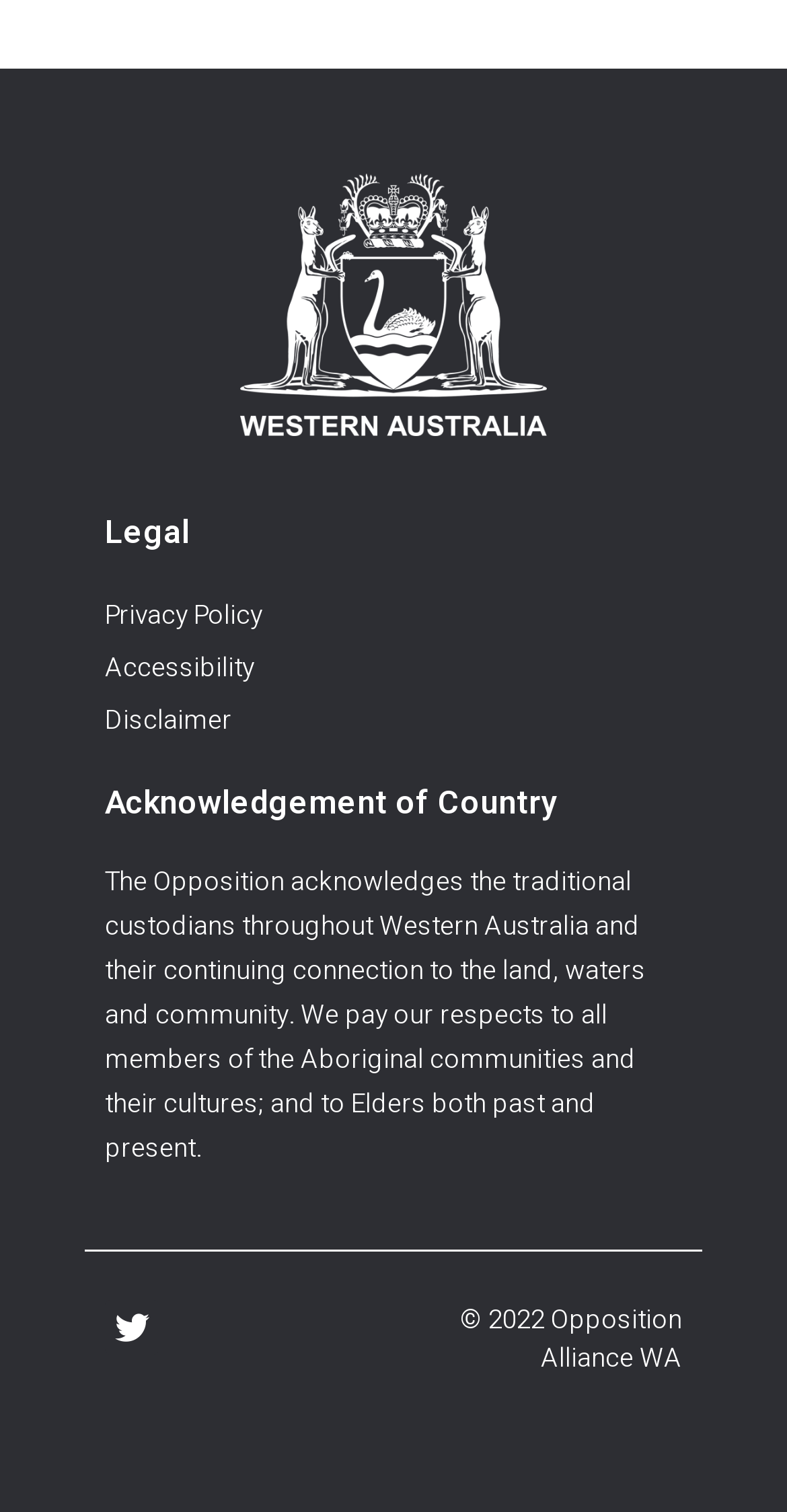What is the acknowledgement about?
Use the image to answer the question with a single word or phrase.

Traditional custodians